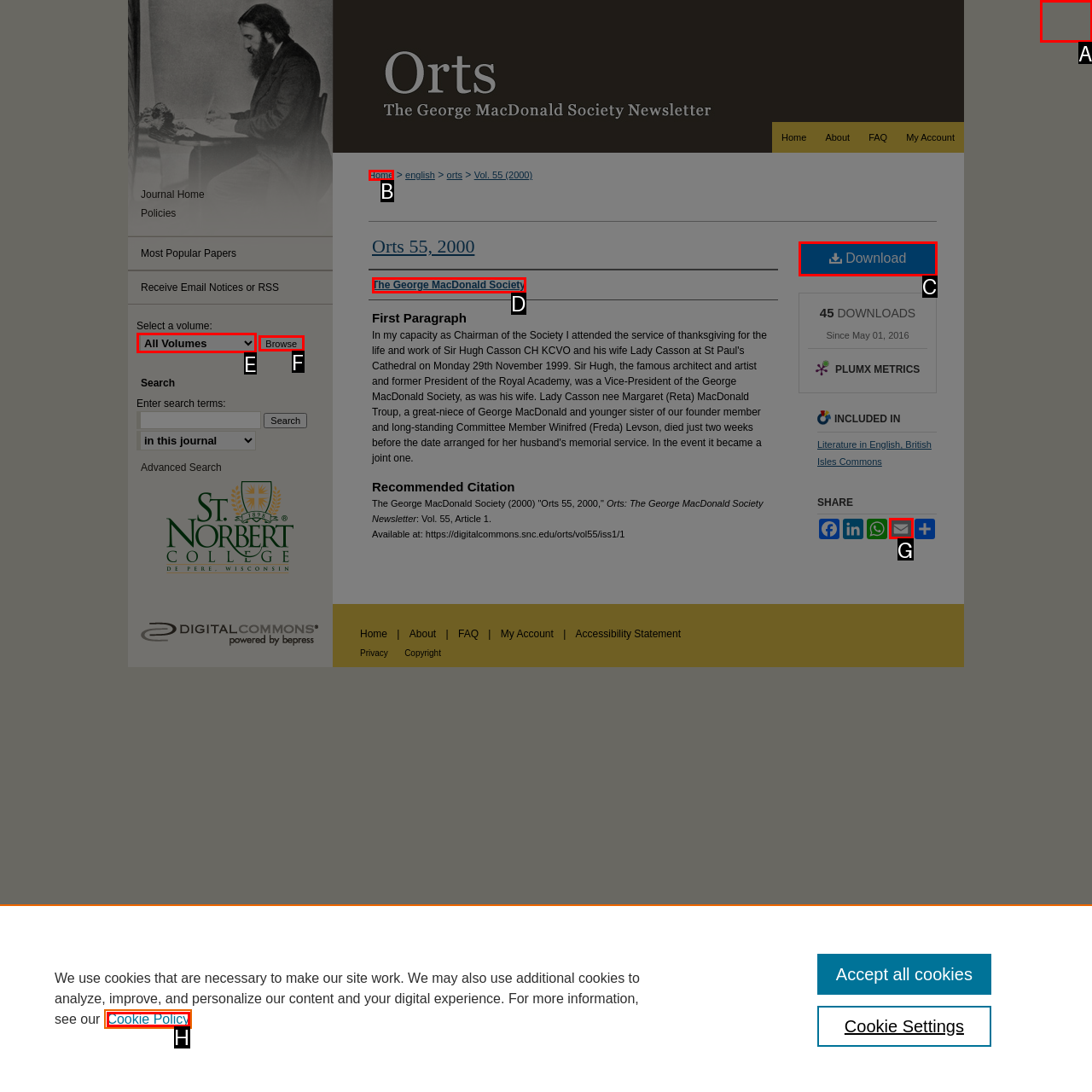Given the instruction: Click the 'Menu' link, which HTML element should you click on?
Answer with the letter that corresponds to the correct option from the choices available.

A